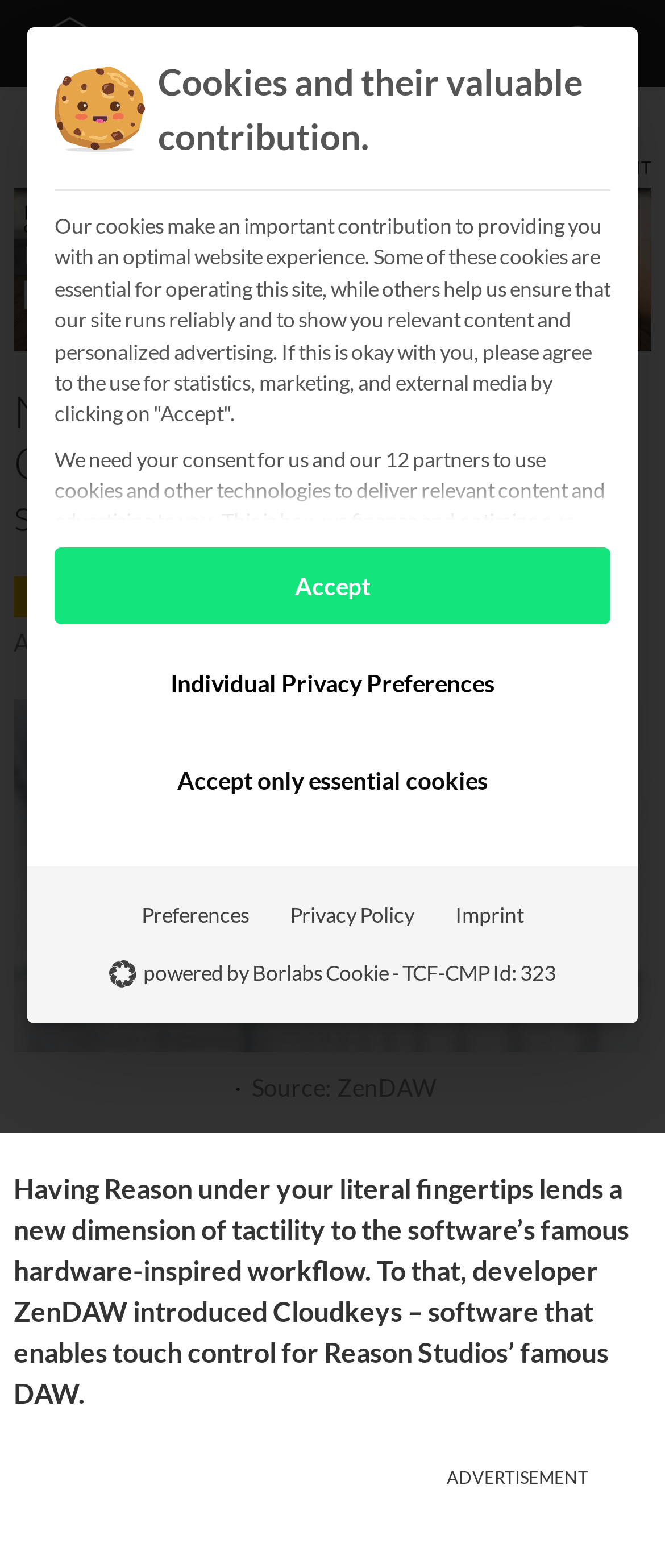Please answer the following question using a single word or phrase: What is the name of the software mentioned on this webpage?

Cloudkeys